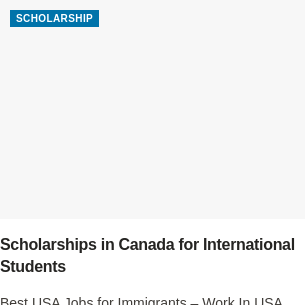What is the purpose of the button labeled 'SCHOLARSHIP'?
Look at the image and respond with a single word or a short phrase.

Actionable information